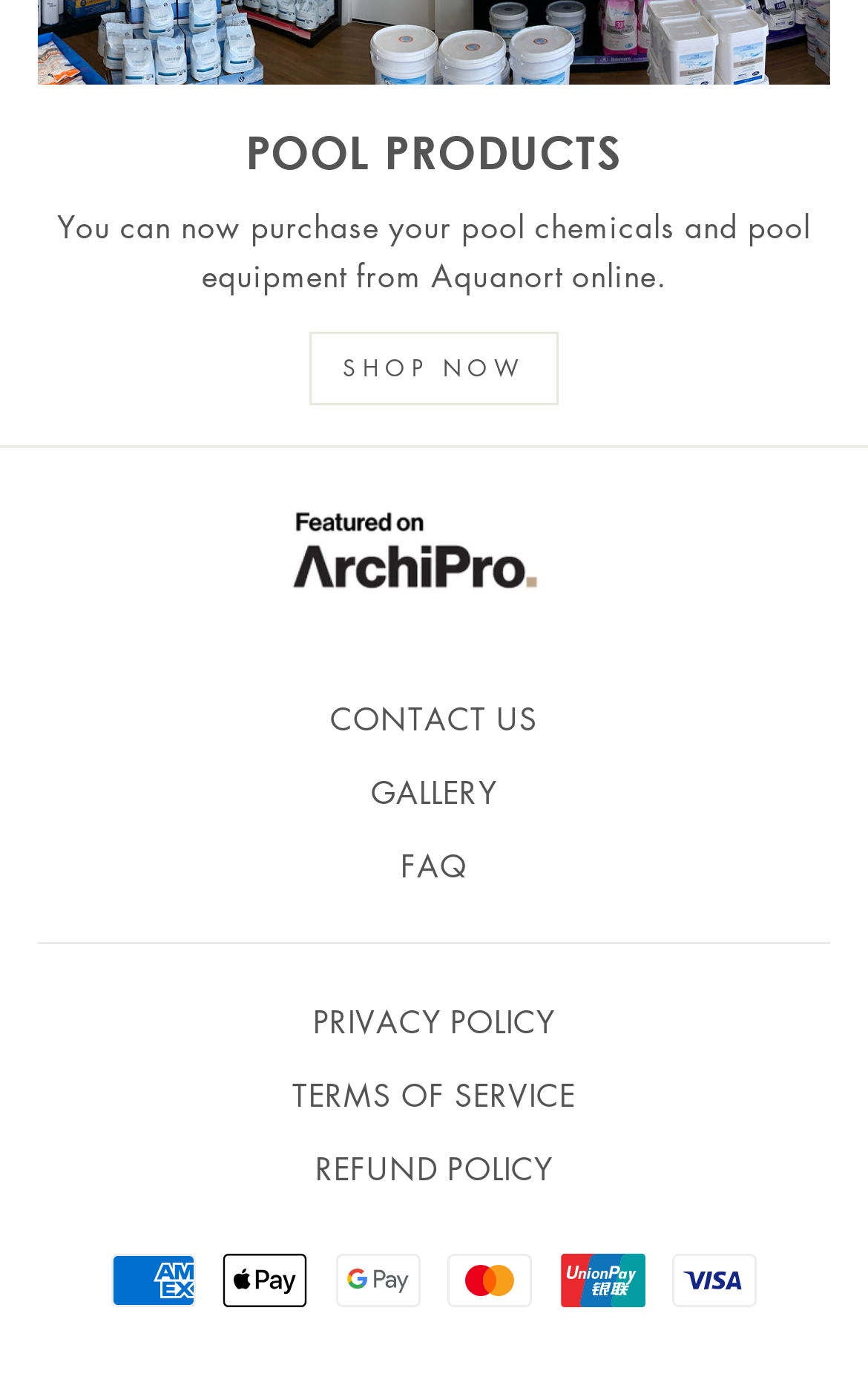Using the webpage screenshot, locate the HTML element that fits the following description and provide its bounding box: "REFUND POLICY".

[0.364, 0.764, 0.636, 0.811]